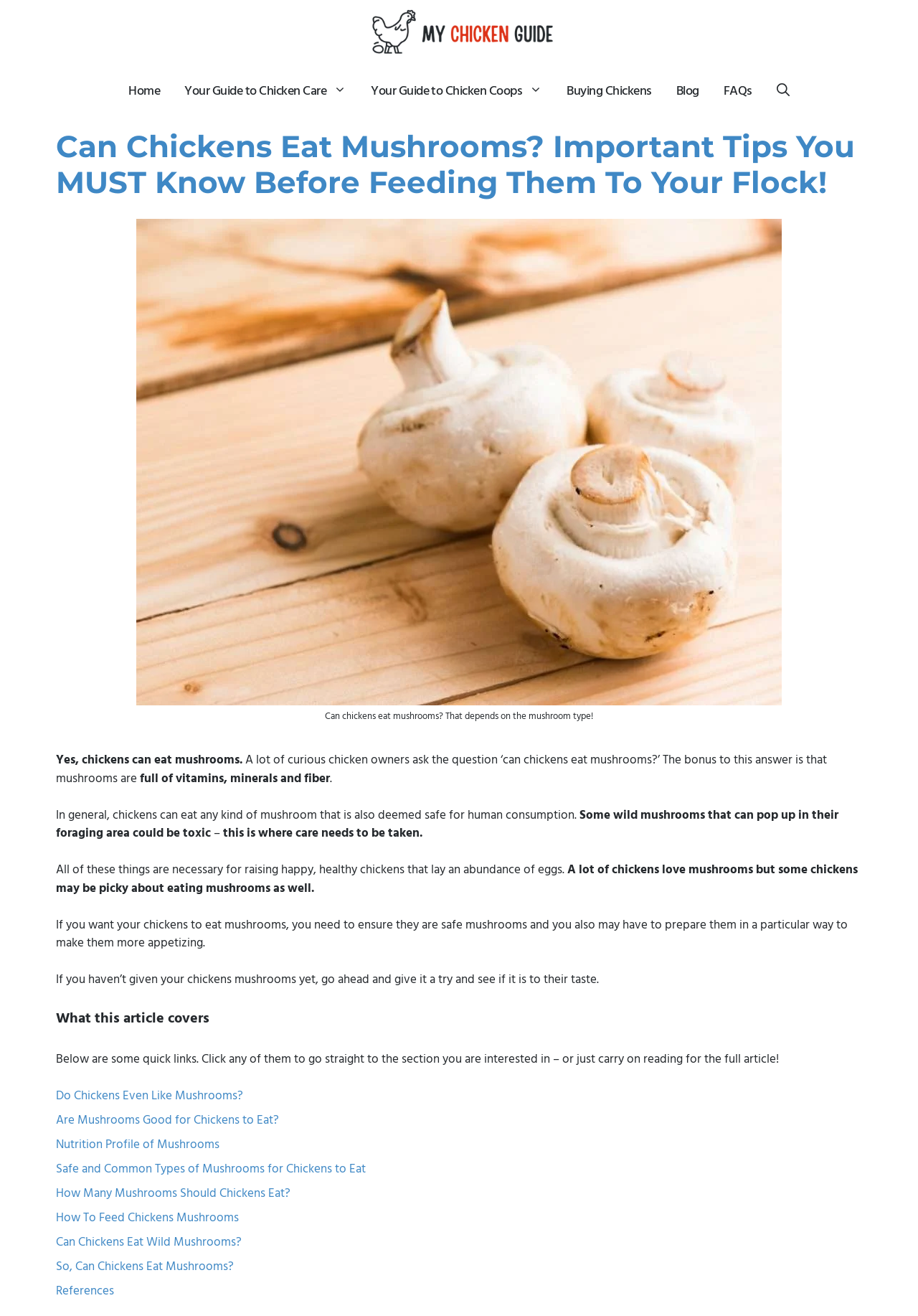Respond to the following question using a concise word or phrase: 
What nutrients do mushrooms provide to chickens?

Vitamins, minerals, and fiber